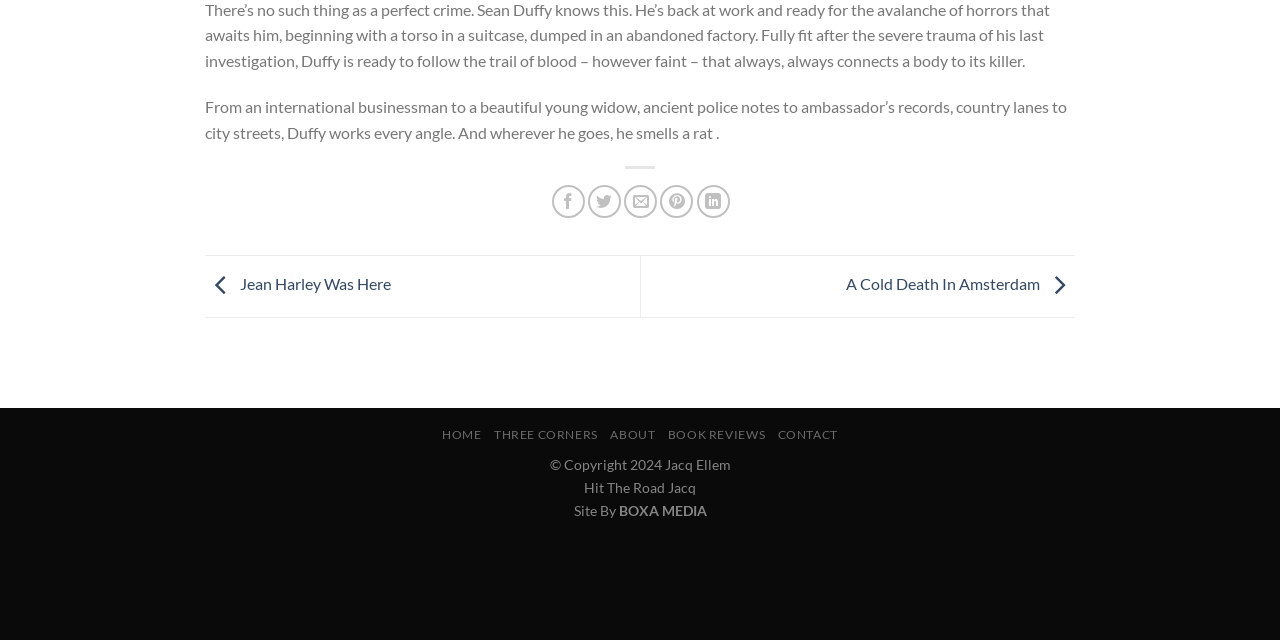Bounding box coordinates should be provided in the format (top-left x, top-left y, bottom-right x, bottom-right y) with all values between 0 and 1. Identify the bounding box for this UI element: Jean Harley Was Here

[0.16, 0.429, 0.305, 0.459]